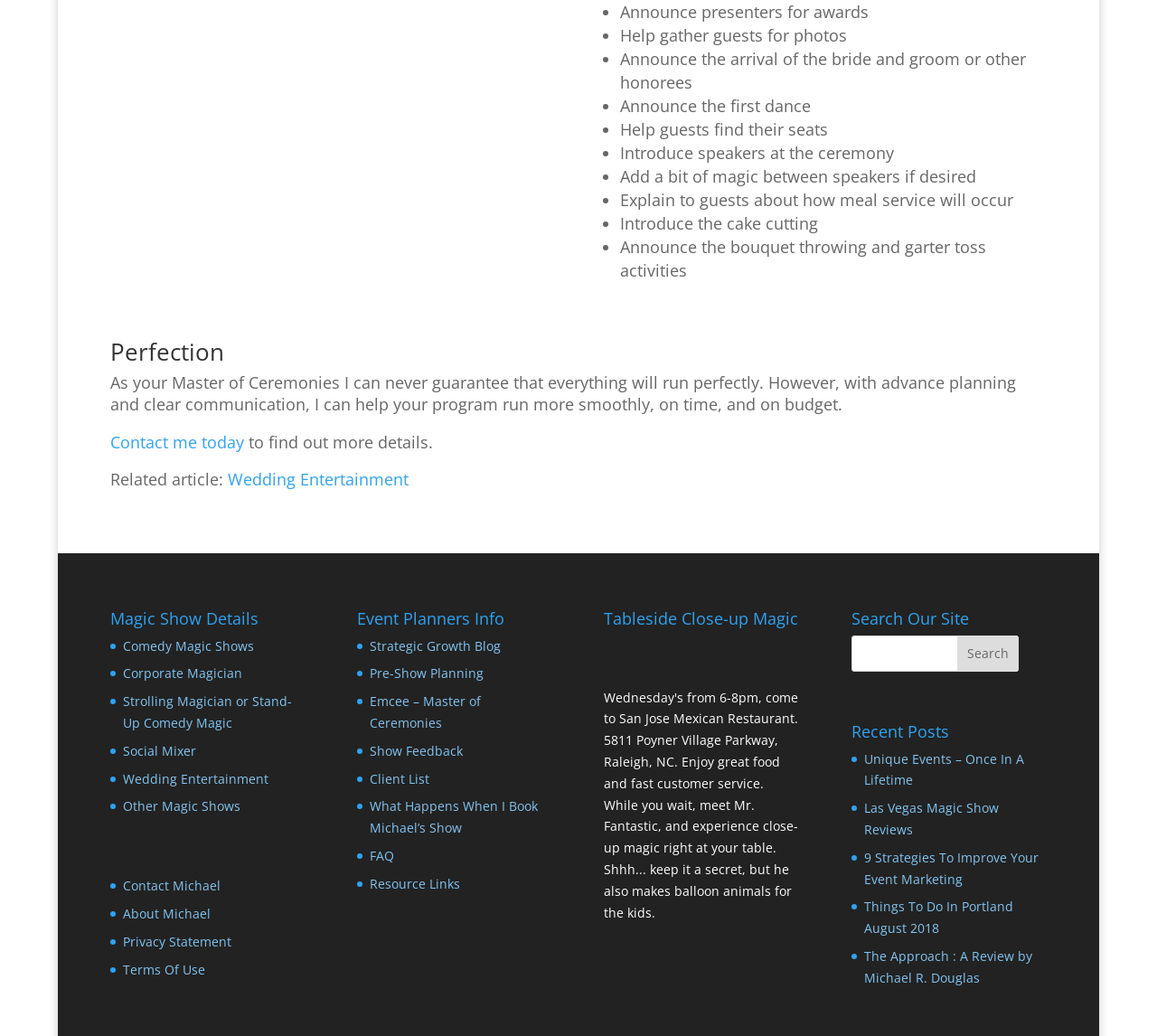Pinpoint the bounding box coordinates of the element you need to click to execute the following instruction: "Check Recent Posts". The bounding box should be represented by four float numbers between 0 and 1, in the format [left, top, right, bottom].

[0.736, 0.62, 0.905, 0.645]